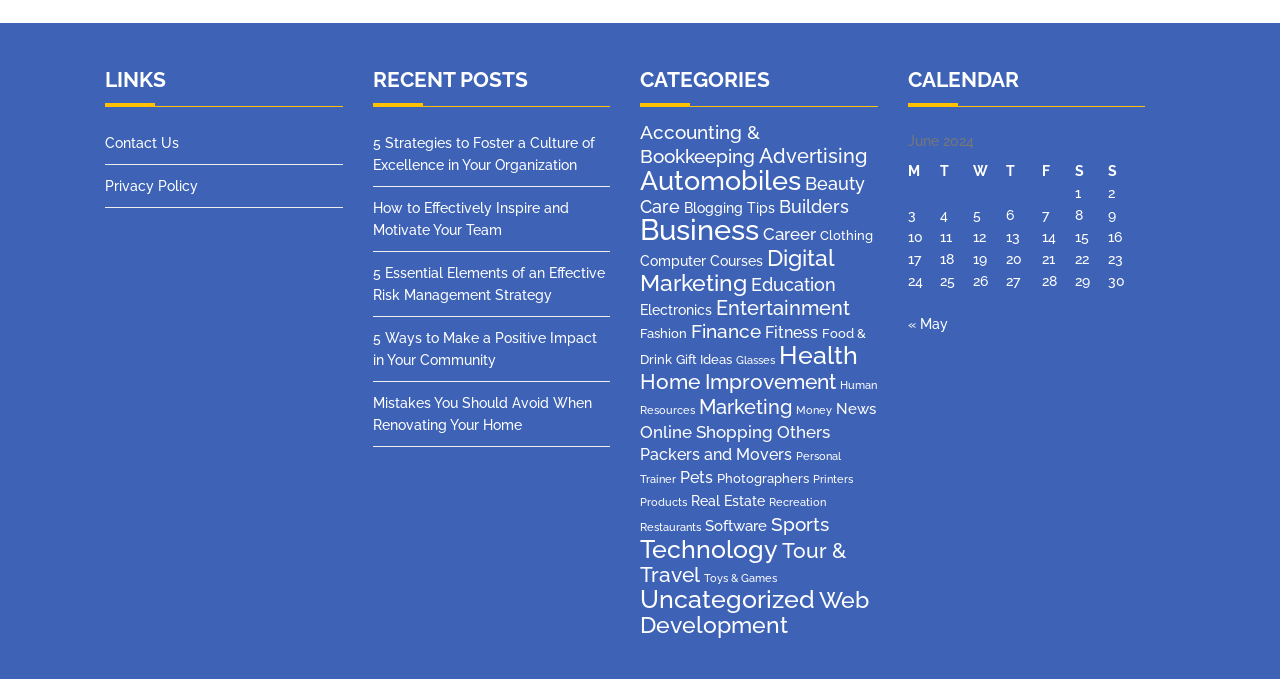Can you show the bounding box coordinates of the region to click on to complete the task described in the instruction: "Click on the 'Contact Us' link"?

[0.082, 0.2, 0.14, 0.223]